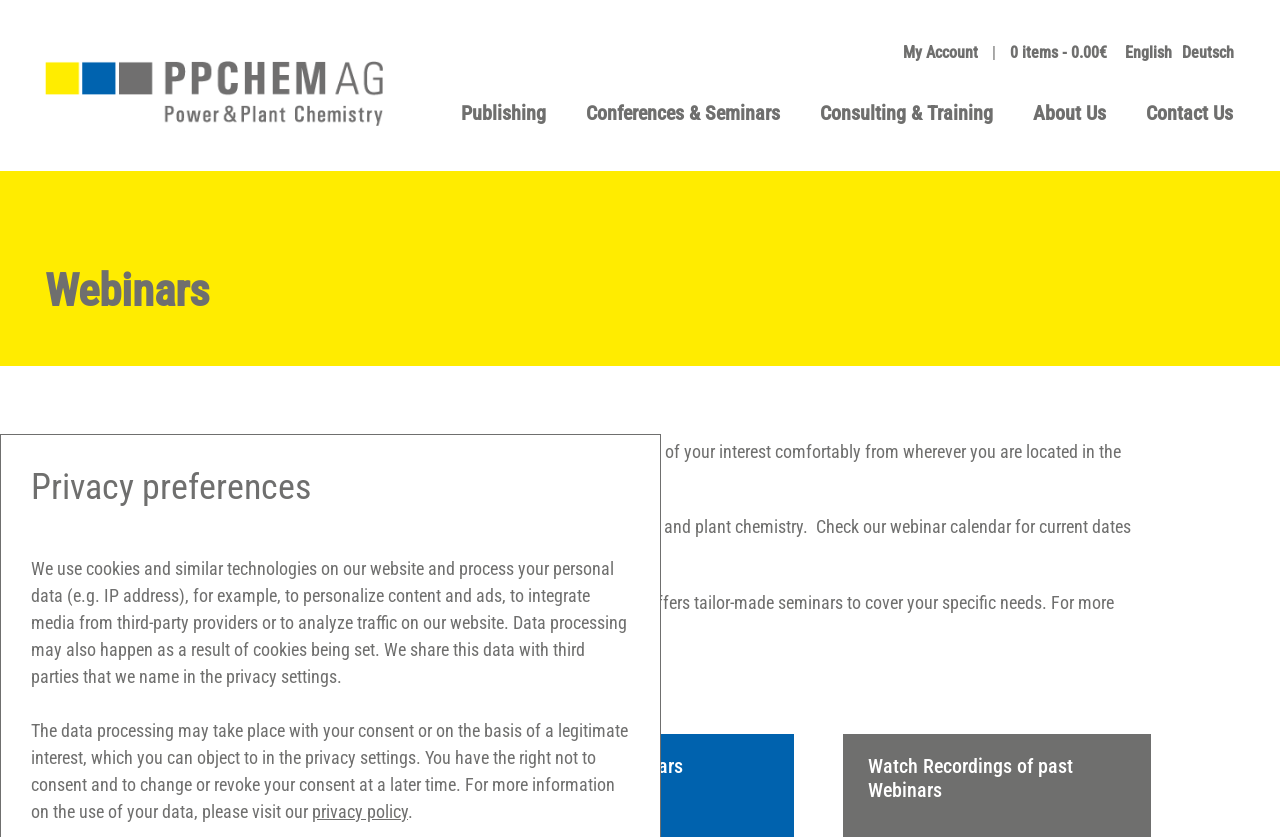Please determine the bounding box of the UI element that matches this description: Web page promoting. The coordinates should be given as (top-left x, top-left y, bottom-right x, bottom-right y), with all values between 0 and 1.

None